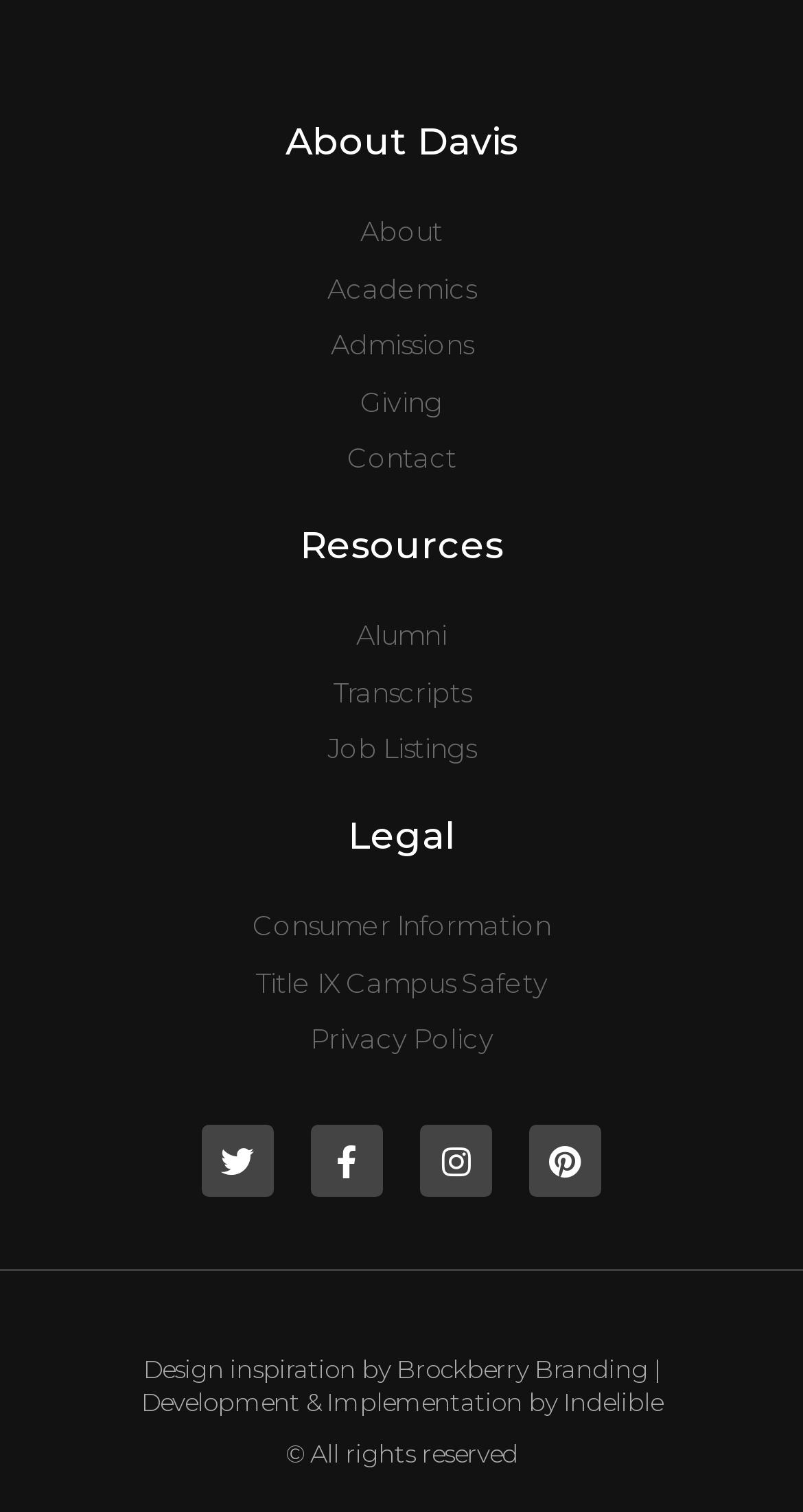Respond with a single word or phrase to the following question:
How many main categories are there?

4